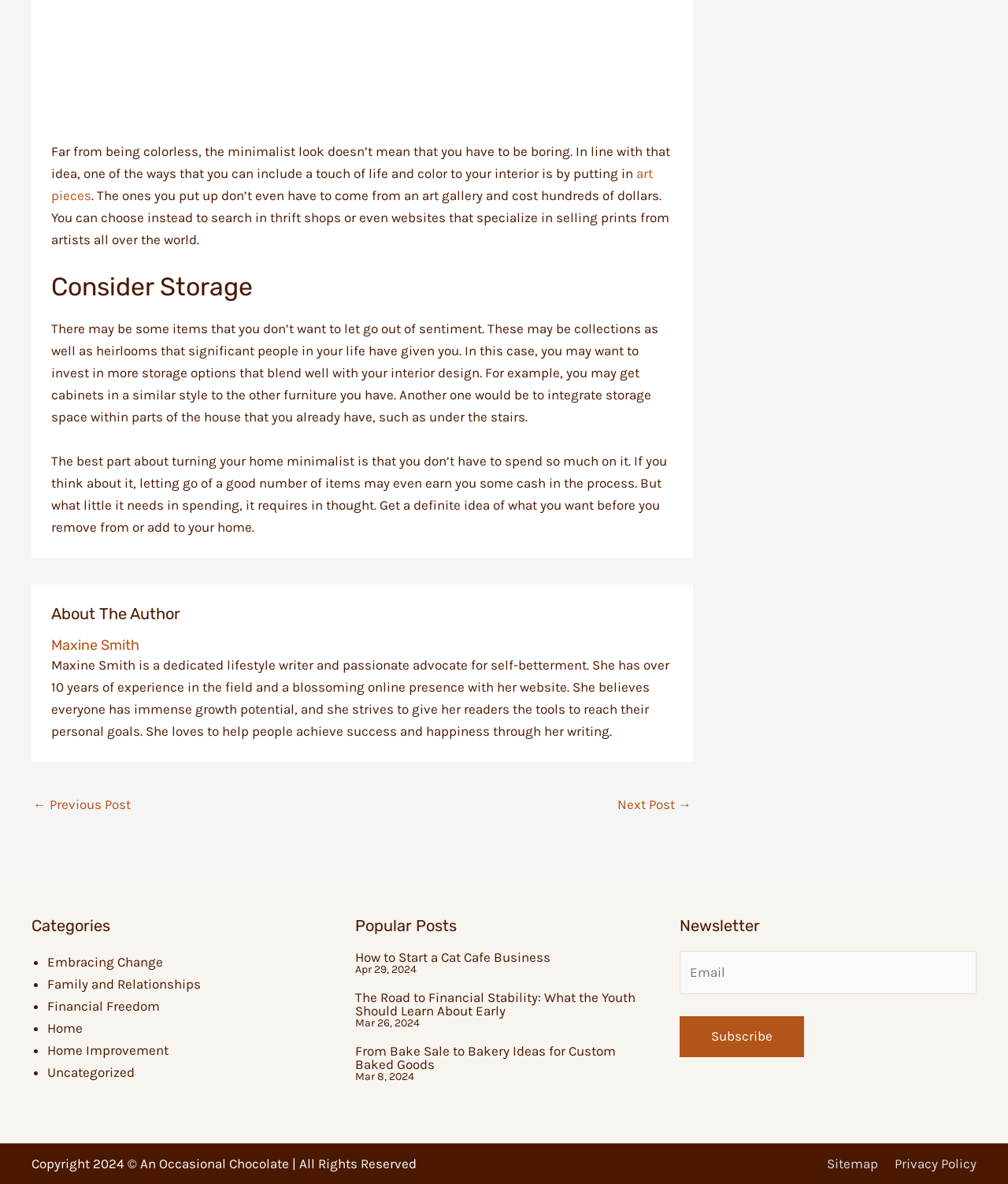For the given element description name="your-email" placeholder="Email", determine the bounding box coordinates of the UI element. The coordinates should follow the format (top-left x, top-left y, bottom-right x, bottom-right y) and be within the range of 0 to 1.

[0.674, 0.803, 0.969, 0.84]